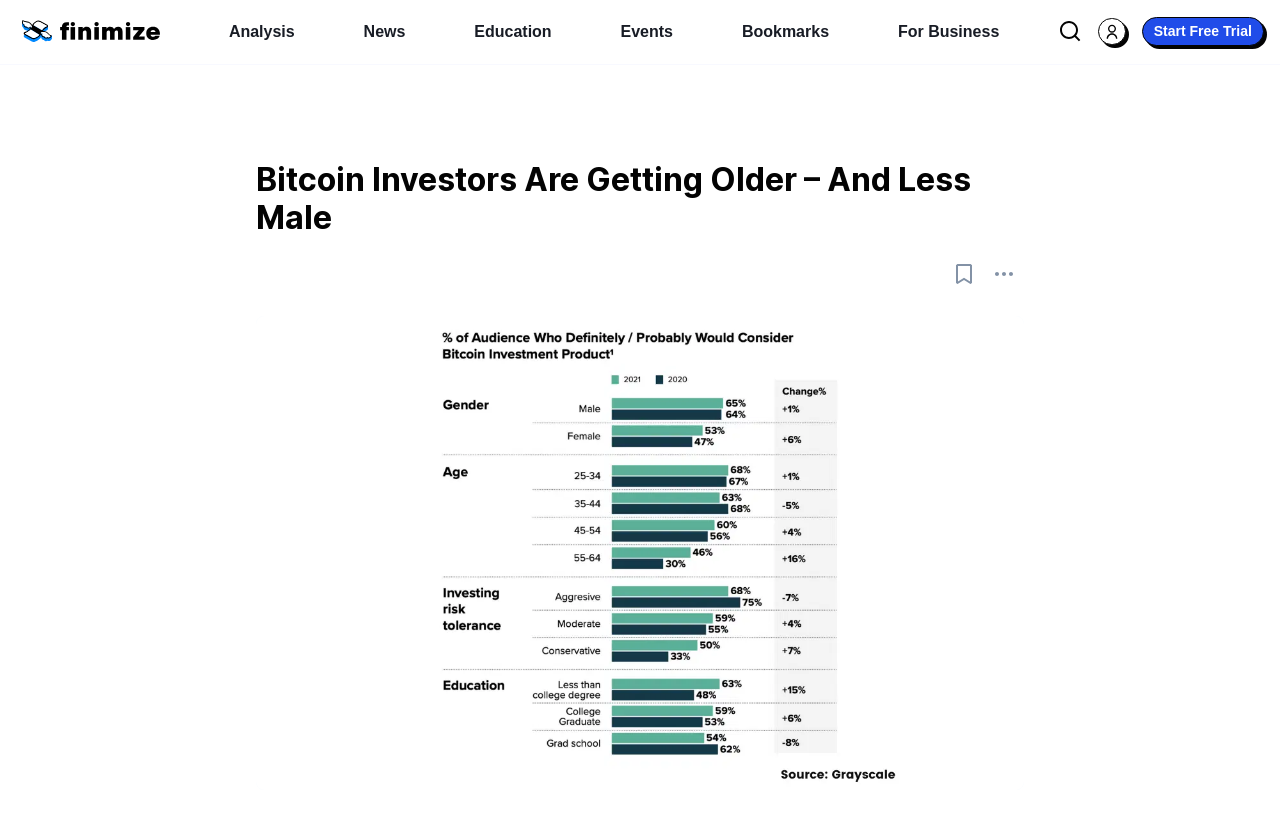Please specify the bounding box coordinates of the clickable region to carry out the following instruction: "Open Search". The coordinates should be four float numbers between 0 and 1, in the format [left, top, right, bottom].

[0.827, 0.023, 0.846, 0.056]